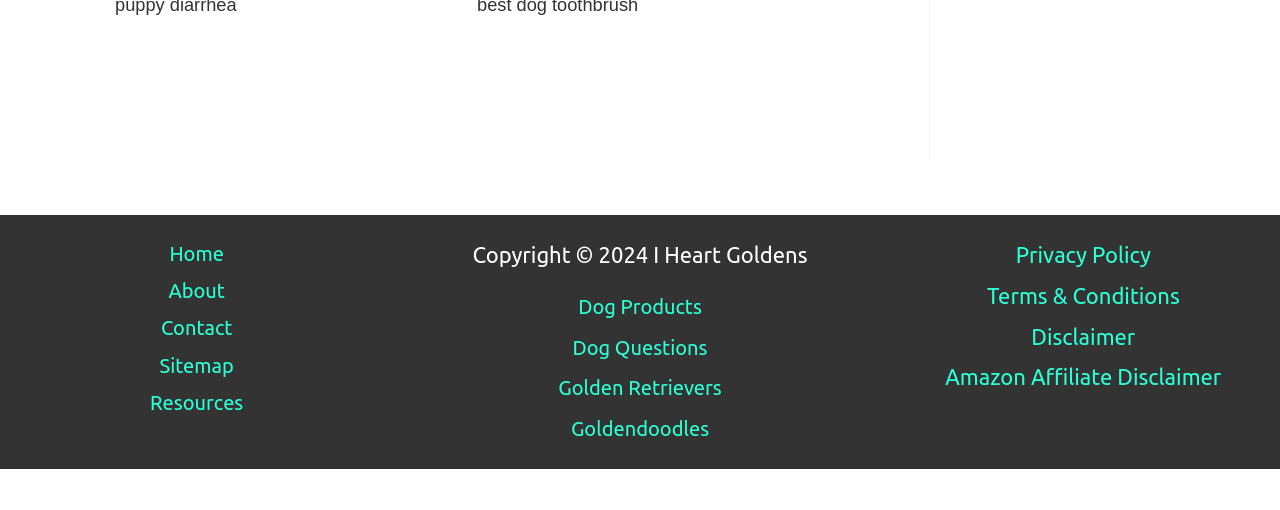Determine the bounding box coordinates of the element's region needed to click to follow the instruction: "go to About page". Provide these coordinates as four float numbers between 0 and 1, formatted as [left, top, right, bottom].

[0.129, 0.62, 0.178, 0.7]